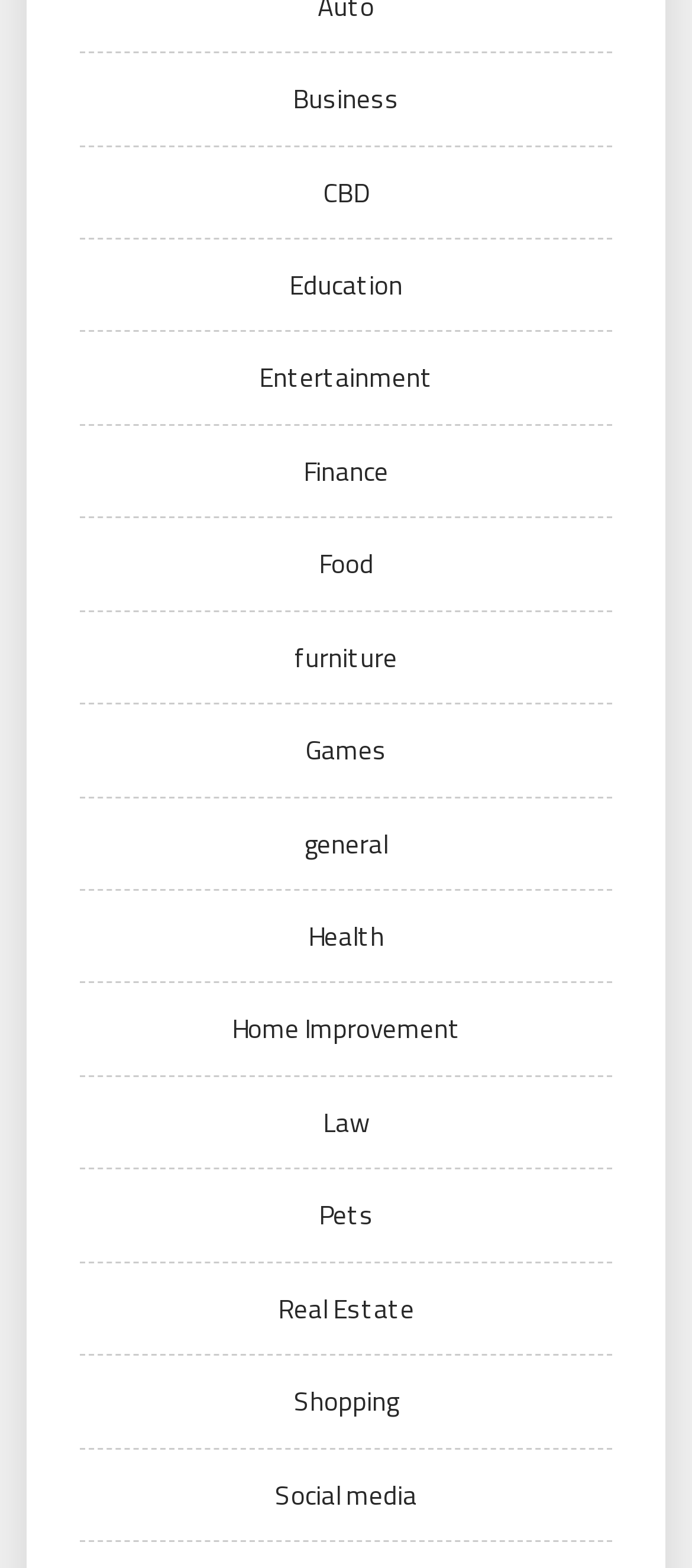Can you find the bounding box coordinates of the area I should click to execute the following instruction: "Click on Business"?

[0.423, 0.05, 0.577, 0.076]